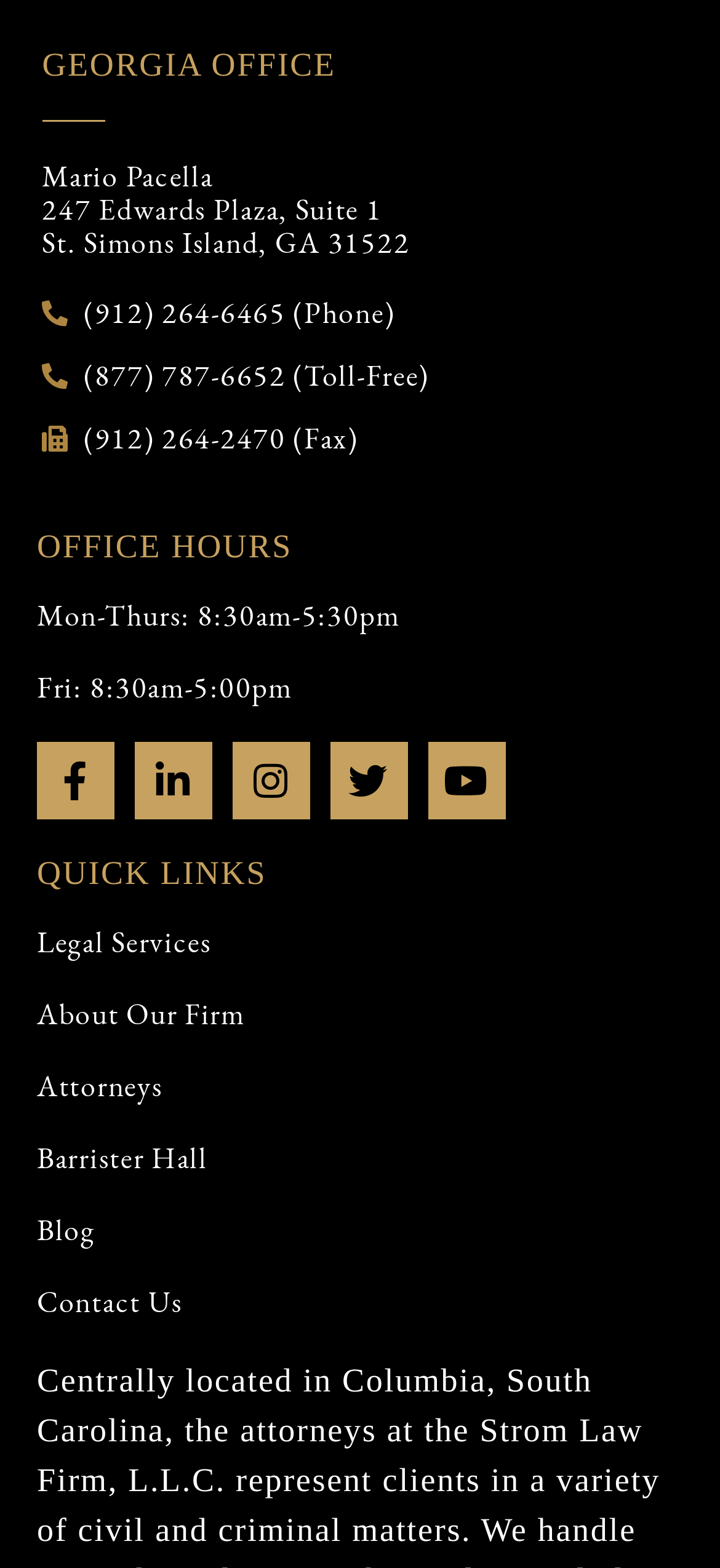Highlight the bounding box coordinates of the element you need to click to perform the following instruction: "Read the blog."

[0.051, 0.775, 0.949, 0.796]